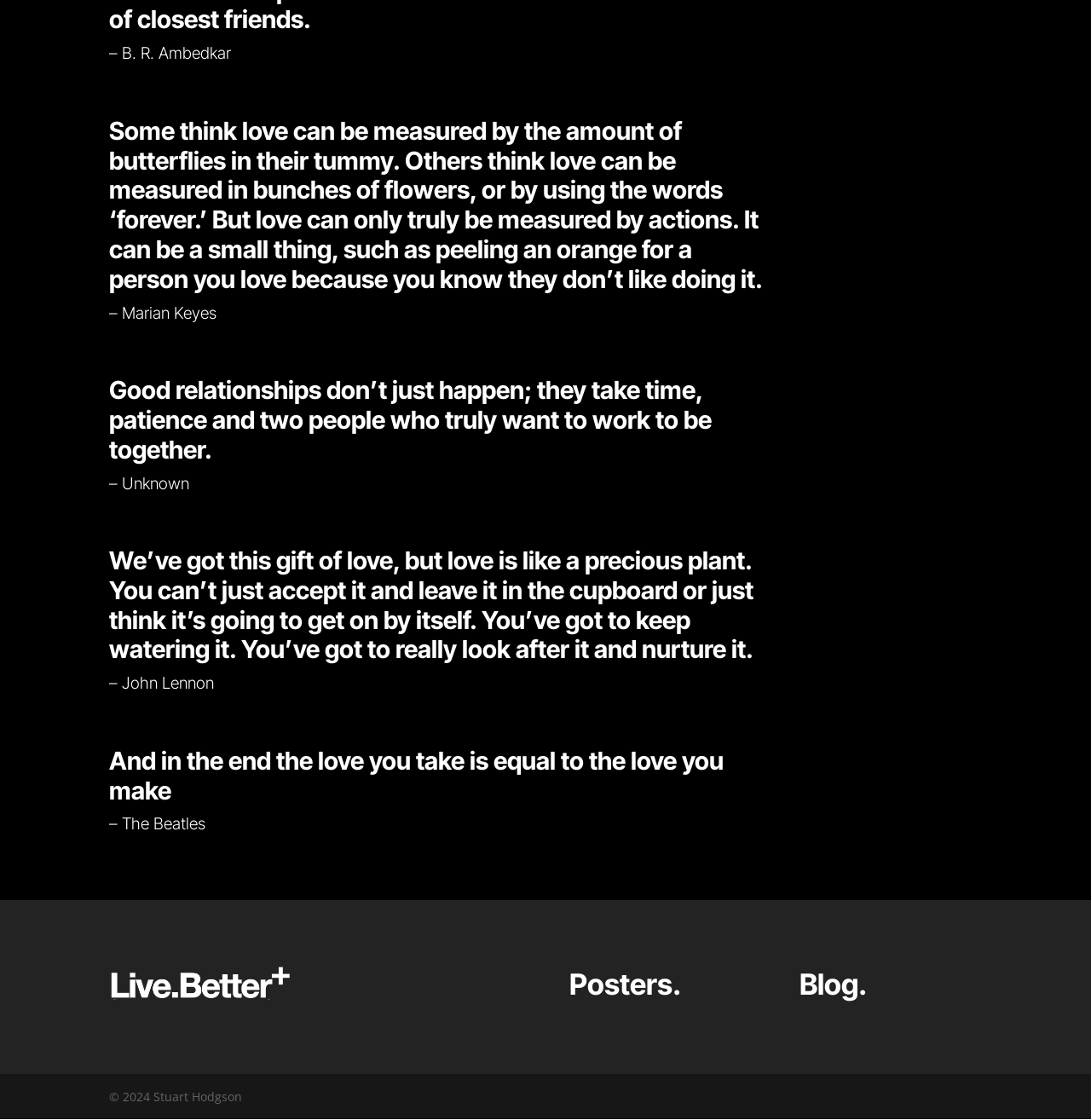How many quotes are displayed on this webpage?
Refer to the image and provide a one-word or short phrase answer.

4